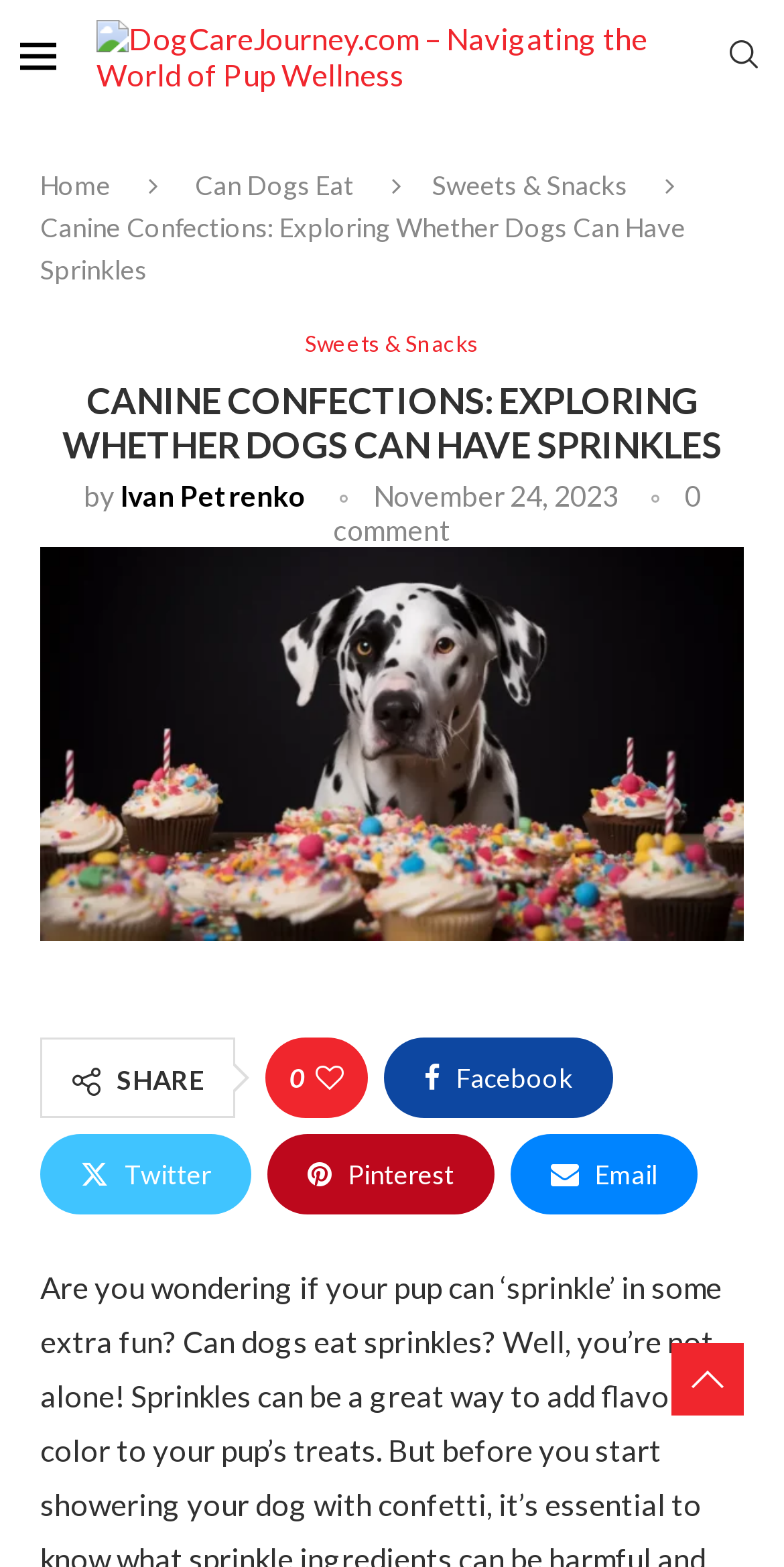What is the category of the article?
Please provide a comprehensive answer to the question based on the webpage screenshot.

The category of the article can be found in the top navigation menu, where it says 'Sweets & Snacks', and also in the subheading of the article.